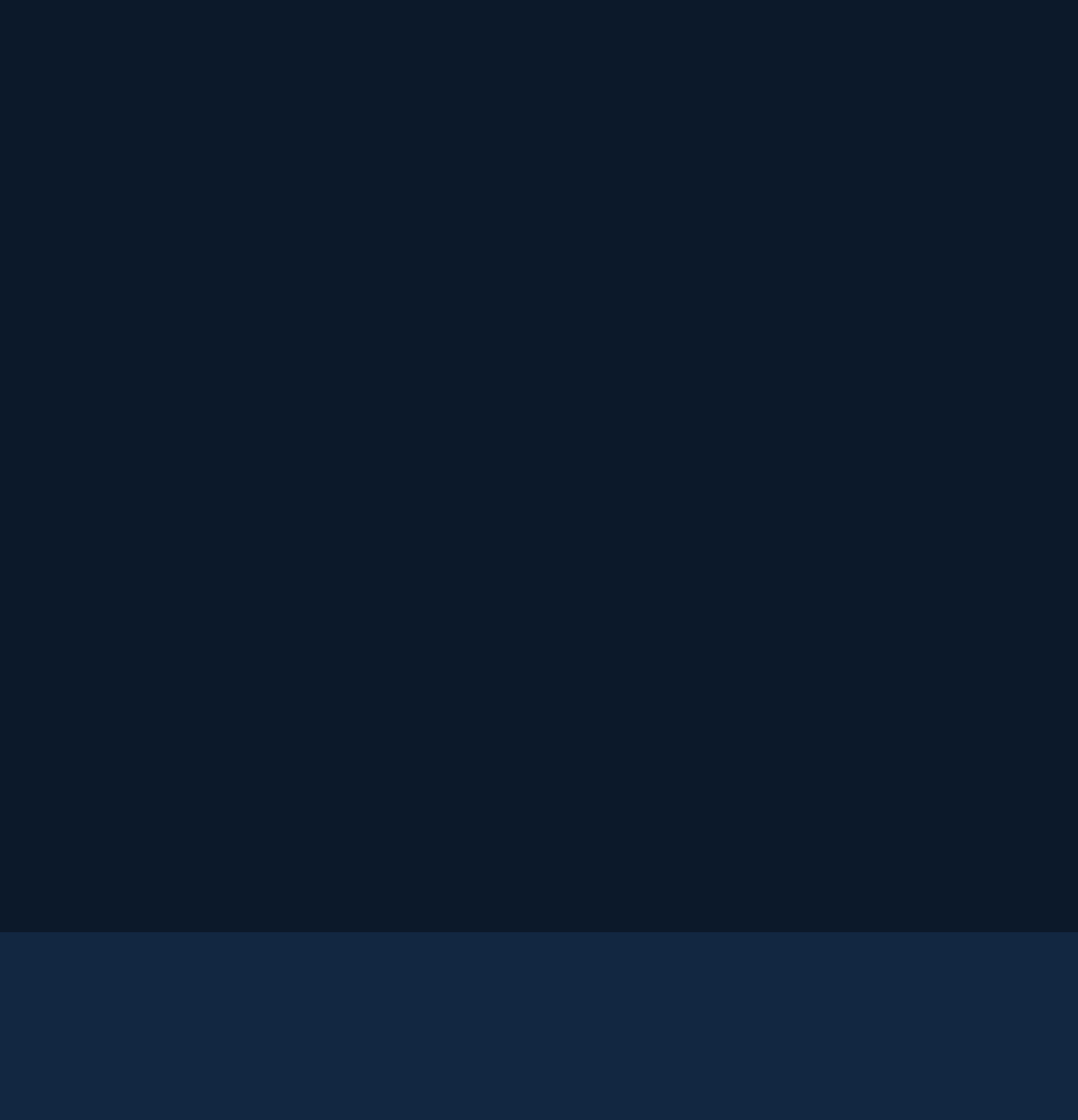How many locations are listed on this webpage?
Based on the image, give a concise answer in the form of a single word or short phrase.

9